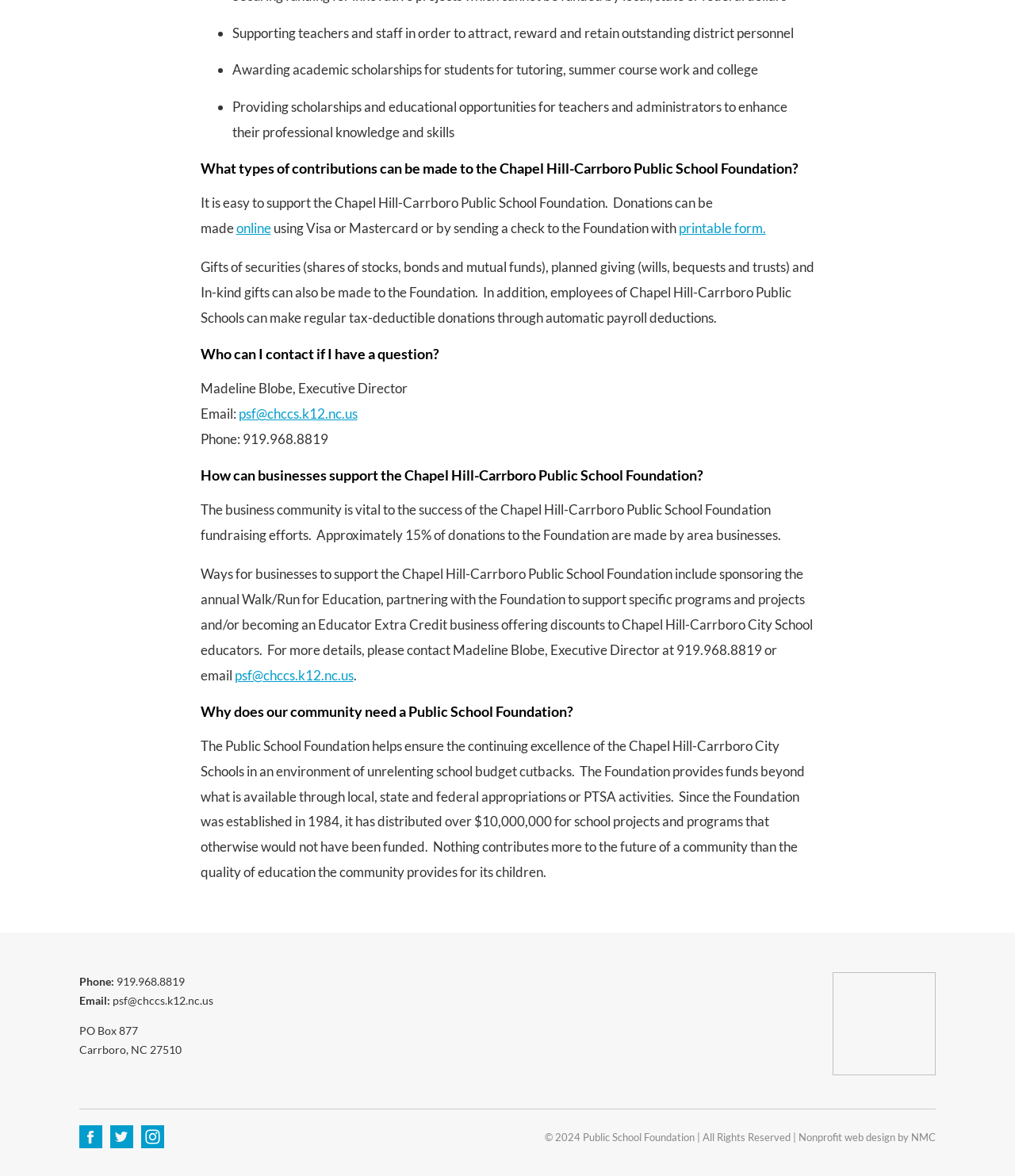Identify the bounding box coordinates of the region I need to click to complete this instruction: "Visit the 'Online Store'".

None